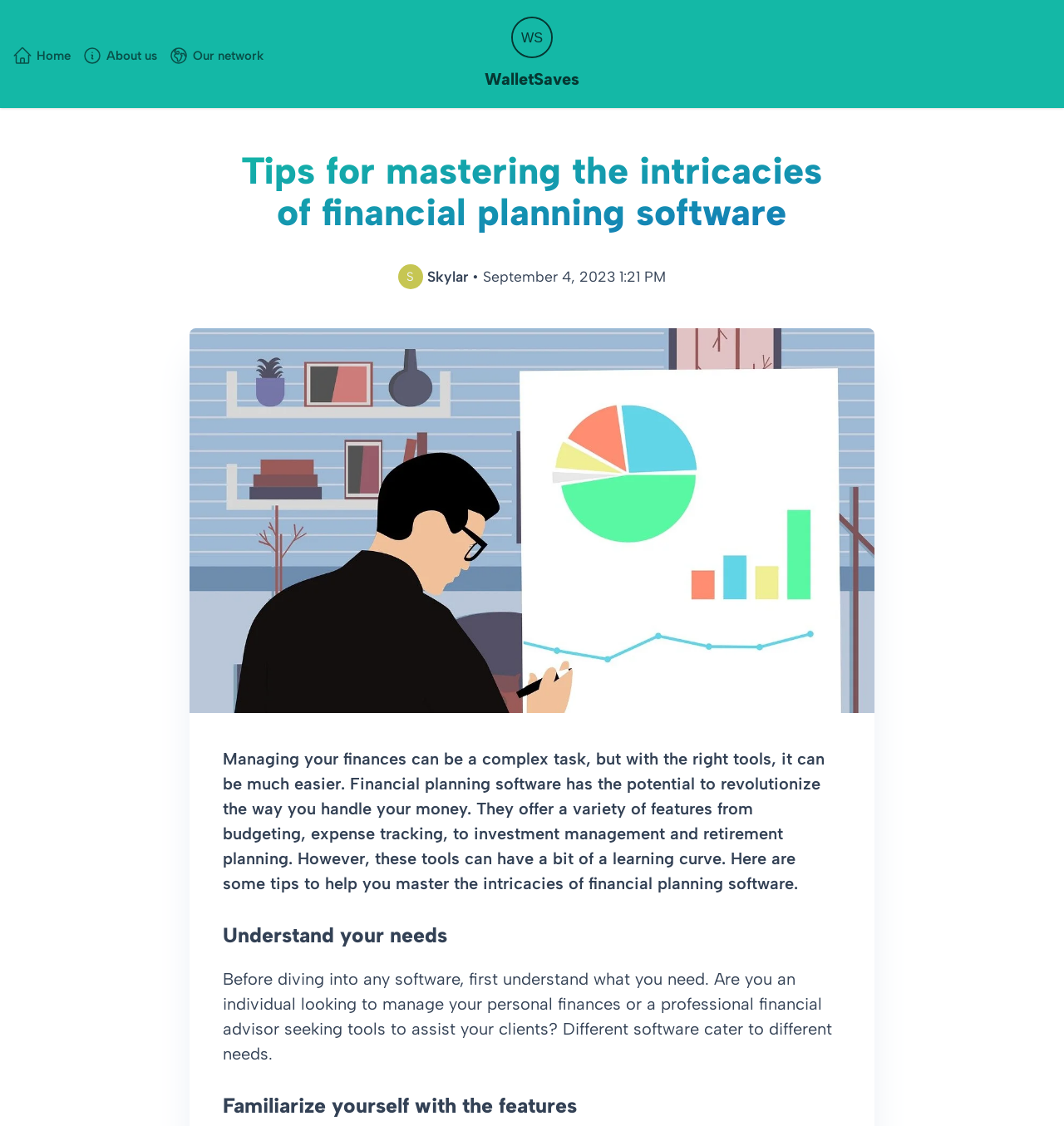Determine the bounding box coordinates of the UI element that matches the following description: "title="No. 65 Staybridge Suites, FL"". The coordinates should be four float numbers between 0 and 1 in the format [left, top, right, bottom].

None